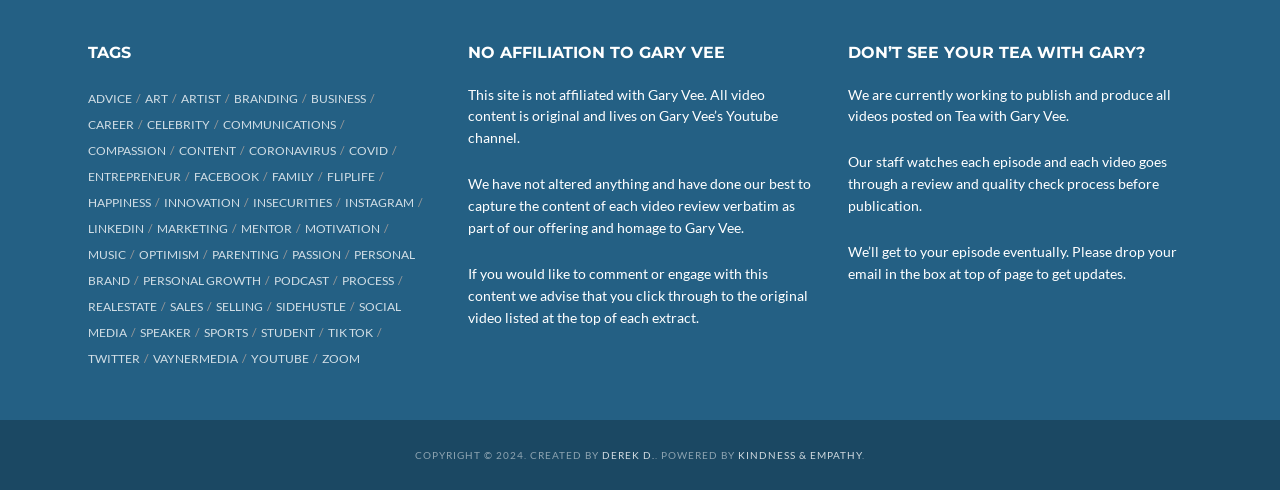How many categories are listed on this webpage?
Using the details from the image, give an elaborate explanation to answer the question.

I counted the number of links on the webpage, each representing a category, and found 30 categories listed.